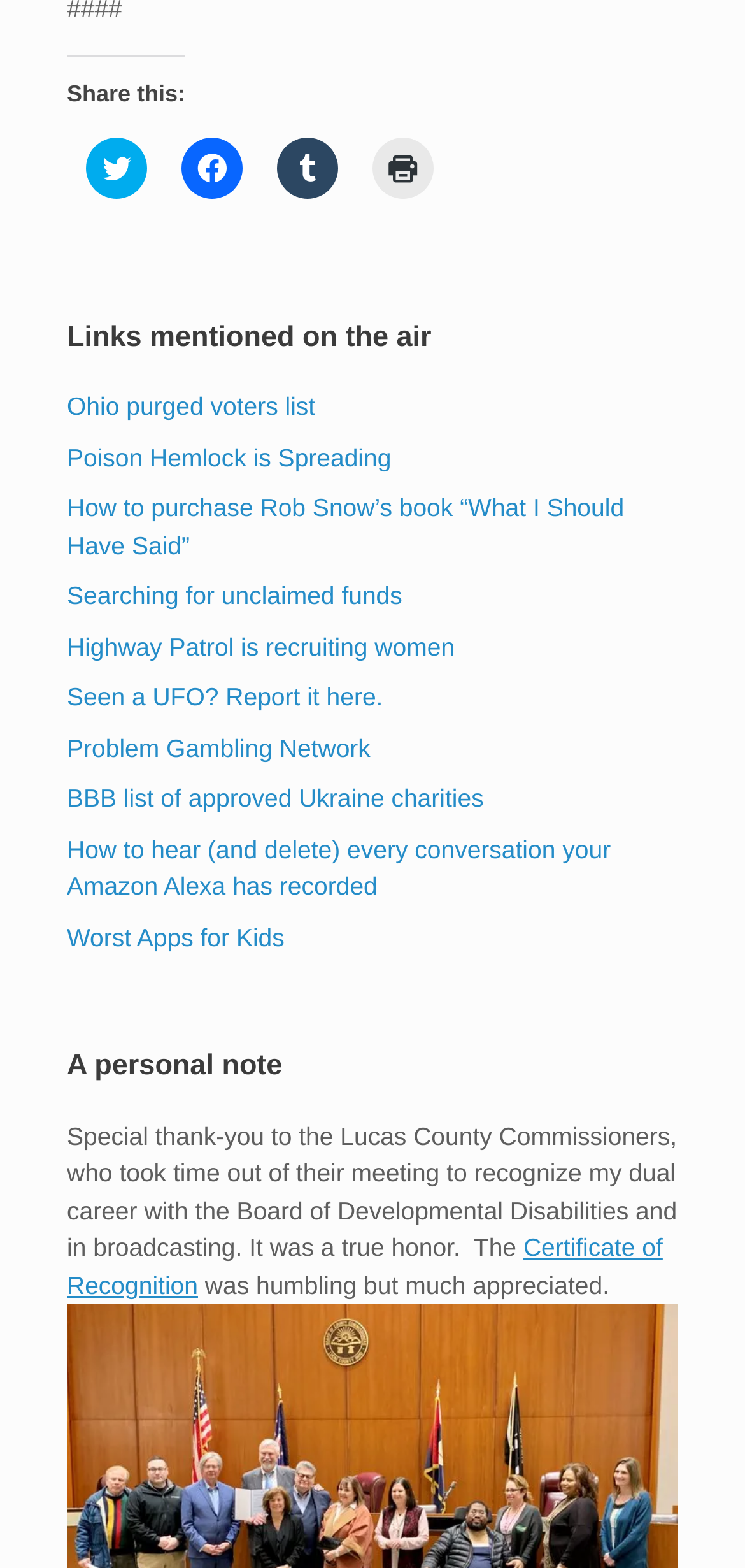From the given element description: "Problem Gambling Network", find the bounding box for the UI element. Provide the coordinates as four float numbers between 0 and 1, in the order [left, top, right, bottom].

[0.09, 0.468, 0.497, 0.486]